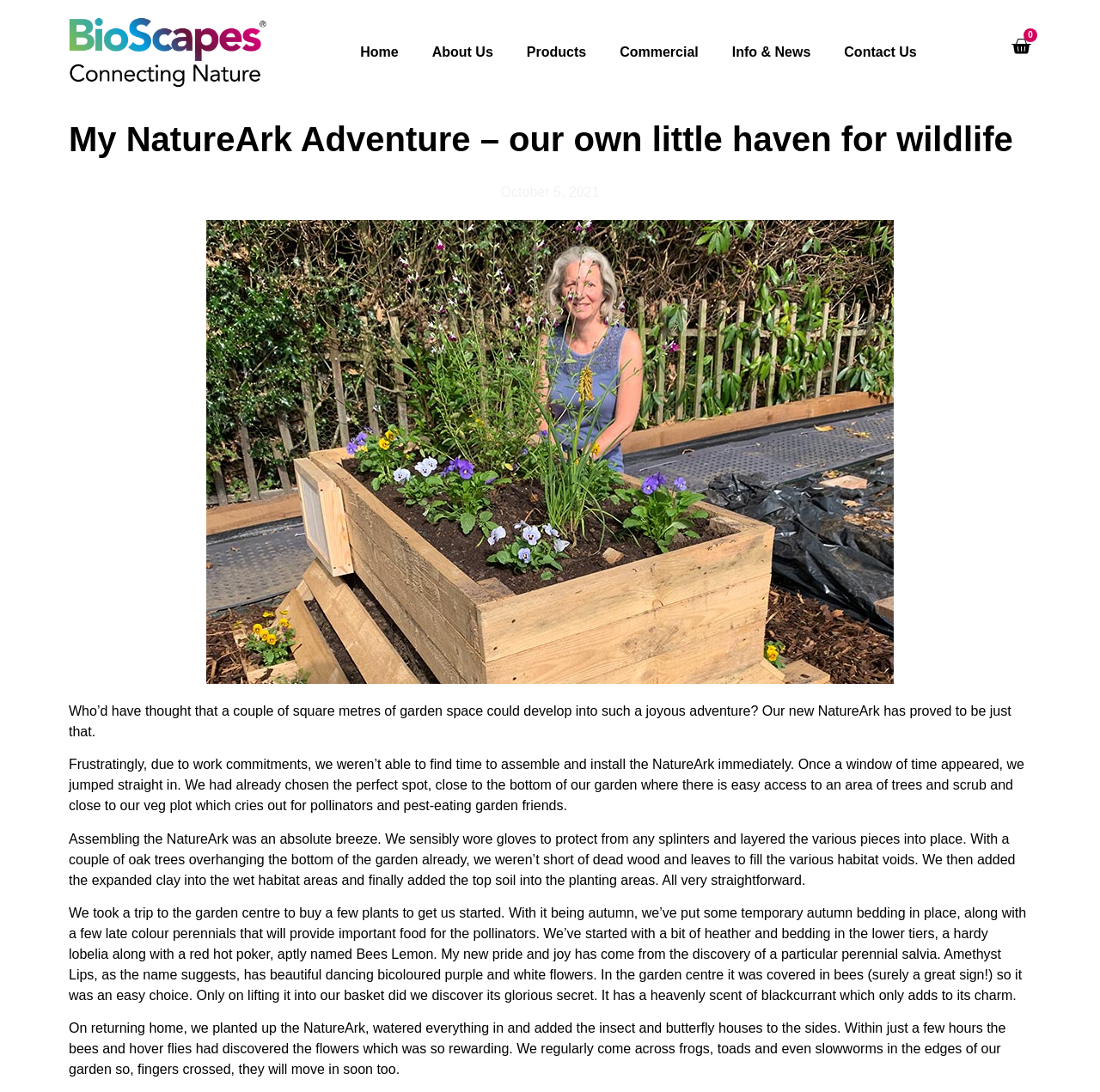What is the date of the latest article?
Provide an in-depth and detailed explanation in response to the question.

The date of the latest article can be found in the middle of the webpage, where it says 'October 5, 2021'. This is likely the date when the article was published.